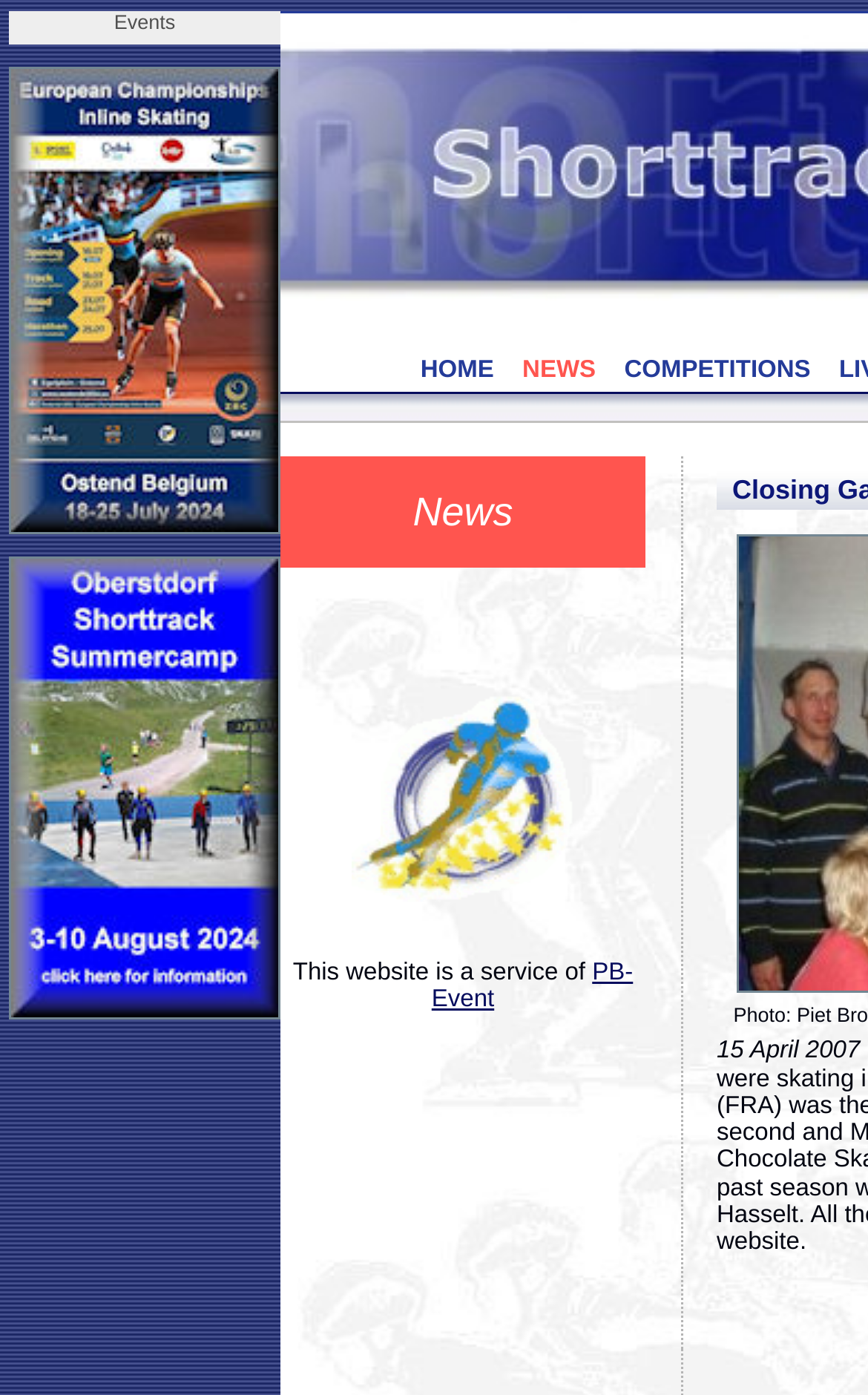Describe the webpage in detail, including text, images, and layout.

The webpage is titled "ShorttrackOnLine.info - News" and appears to be a news website focused on short track events. 

At the top, there is a table with multiple rows, each containing a cell with a link to a specific event, such as "Oostend-EC" and "Oberstdorf-OSS". These links are accompanied by images. 

Below the table, there are three prominent links: "HOME", "NEWS", and "COMPETITIONS", which are horizontally aligned and centered on the page. 

The main content of the webpage is a grid cell containing a table with three rows. The first row has a cell with the title "News", and the second row has an image. The third row has a cell with the text "This website is a service of PB-Event", which includes a link to "PB-Event". 

There is also a small, empty cell at the bottom right corner of the page.